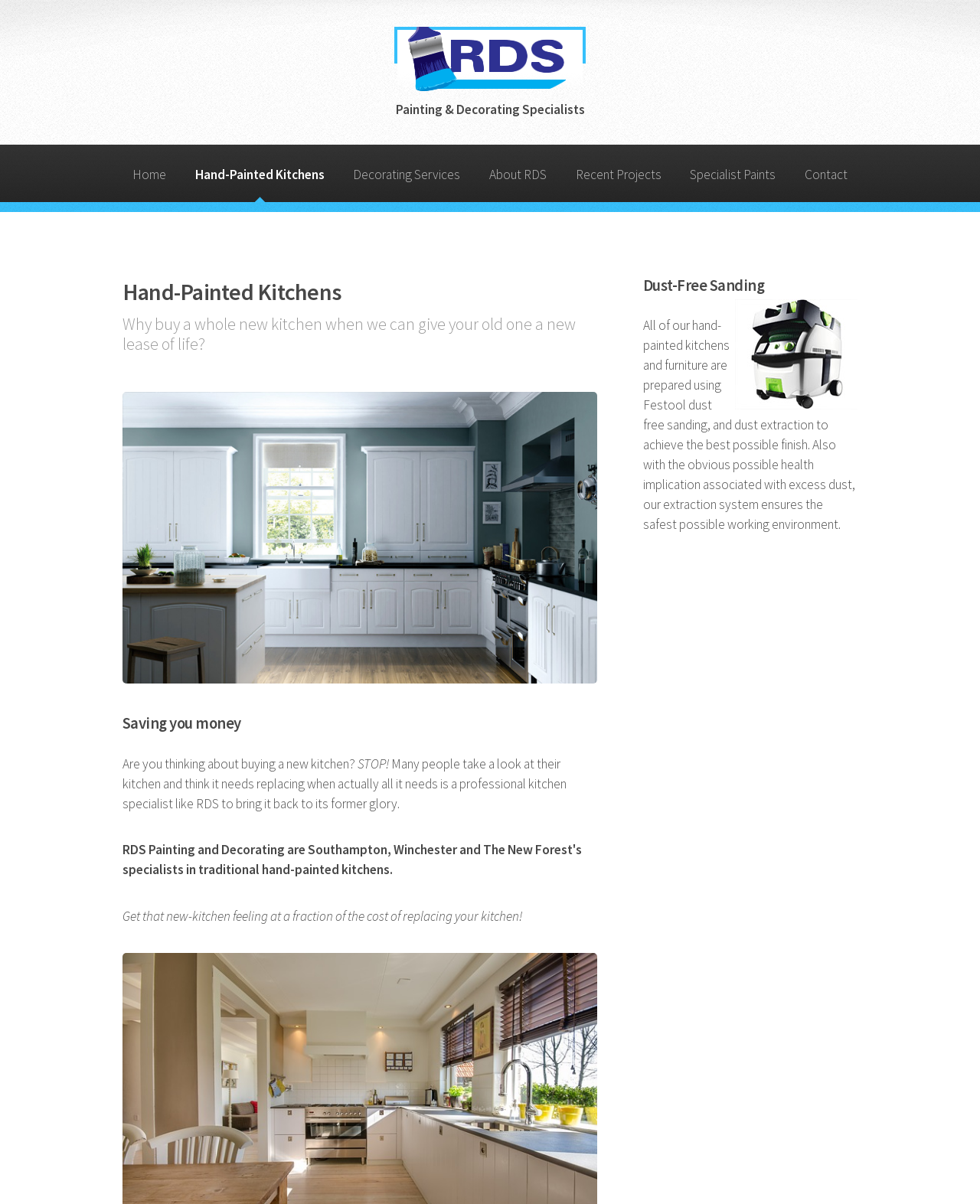Describe all the key features and sections of the webpage thoroughly.

The webpage is about RDS Painting and Decorating Specialists, a leading home painter and decorator in Southampton. At the top, there is a heading that displays the company name, accompanied by a link and an image of the company logo. Below this, there is a navigation menu with seven links: Home, Hand-Painted Kitchens, Decorating Services, About RDS, Recent Projects, Specialist Paints, and Contact.

The main content of the page is divided into two sections. The left section has a heading "Hand-Painted Kitchens" and a subheading that asks a question about buying a new kitchen. Below this, there is a static text that explains the benefits of hand-painting a kitchen, followed by a bold "STOP!" and a paragraph of text that describes the services offered by RDS. Further down, there is another static text that highlights the cost-effectiveness of RDS's services.

On the right side, there is a section with a heading "Dust-Free Sanding" and a paragraph of text that explains the company's dust-free sanding process, which ensures a safe working environment and a high-quality finish. Above this section, there is an image of a beautifully hand-painted kitchen.

Throughout the page, there are several headings, links, and images that are strategically placed to guide the user's attention and provide a clear understanding of RDS's services and expertise.